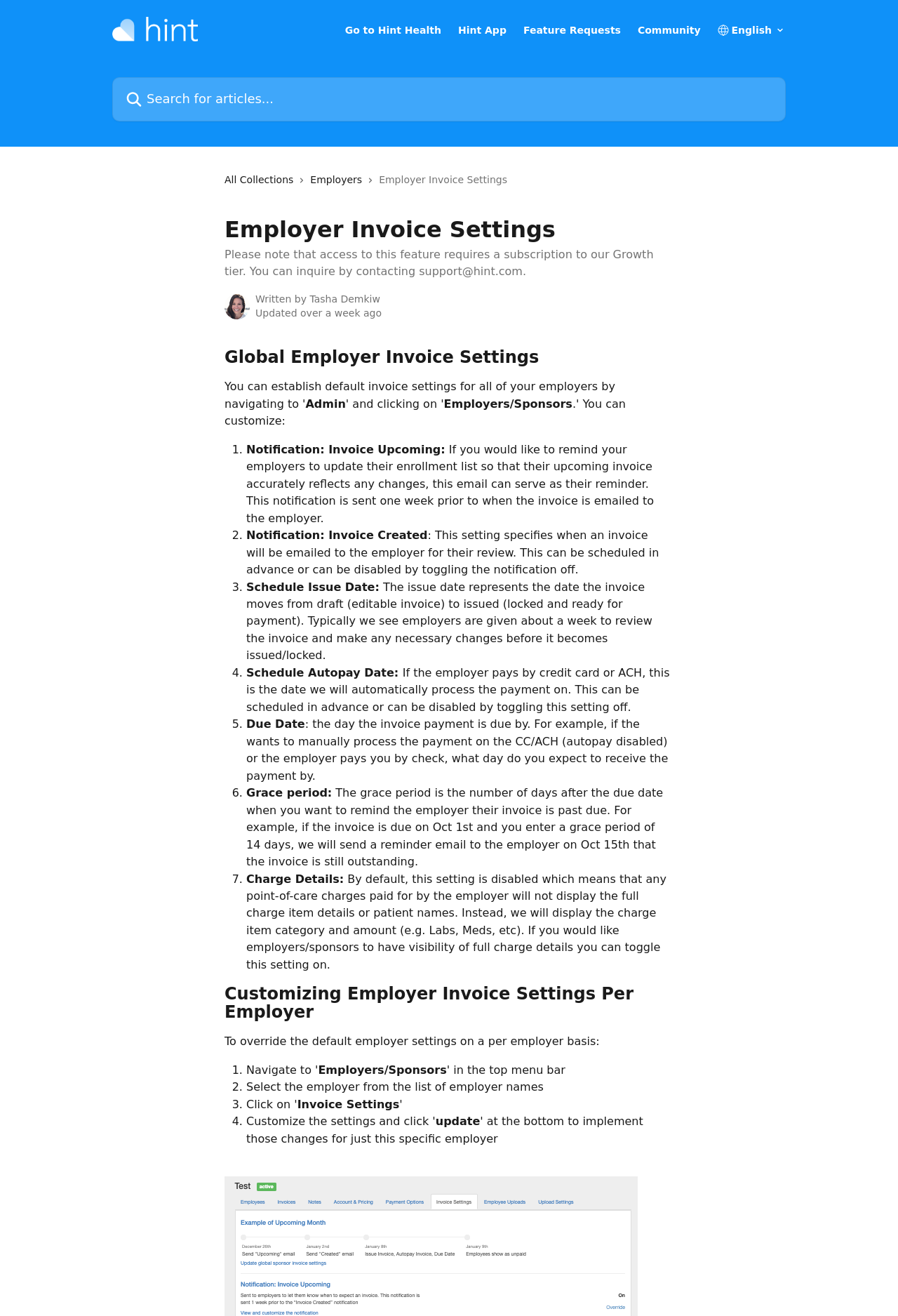What is the purpose of the 'Charge Details' setting?
Can you offer a detailed and complete answer to this question?

The 'Charge Details' setting is used to determine whether to display full charge item details, including patient names, or to only display the charge item category and amount. This setting can be toggled on or off to control the level of detail displayed to employers/sponsors.